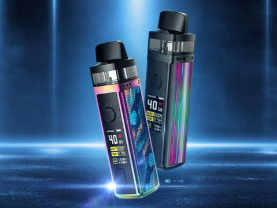What is the power setting of the dark-colored model?
Please give a detailed and thorough answer to the question, covering all relevant points.

According to the caption, the dark-colored model has a refined digital display indicating a power setting of 40W, which suggests that the device is currently set to 40 watts of power.